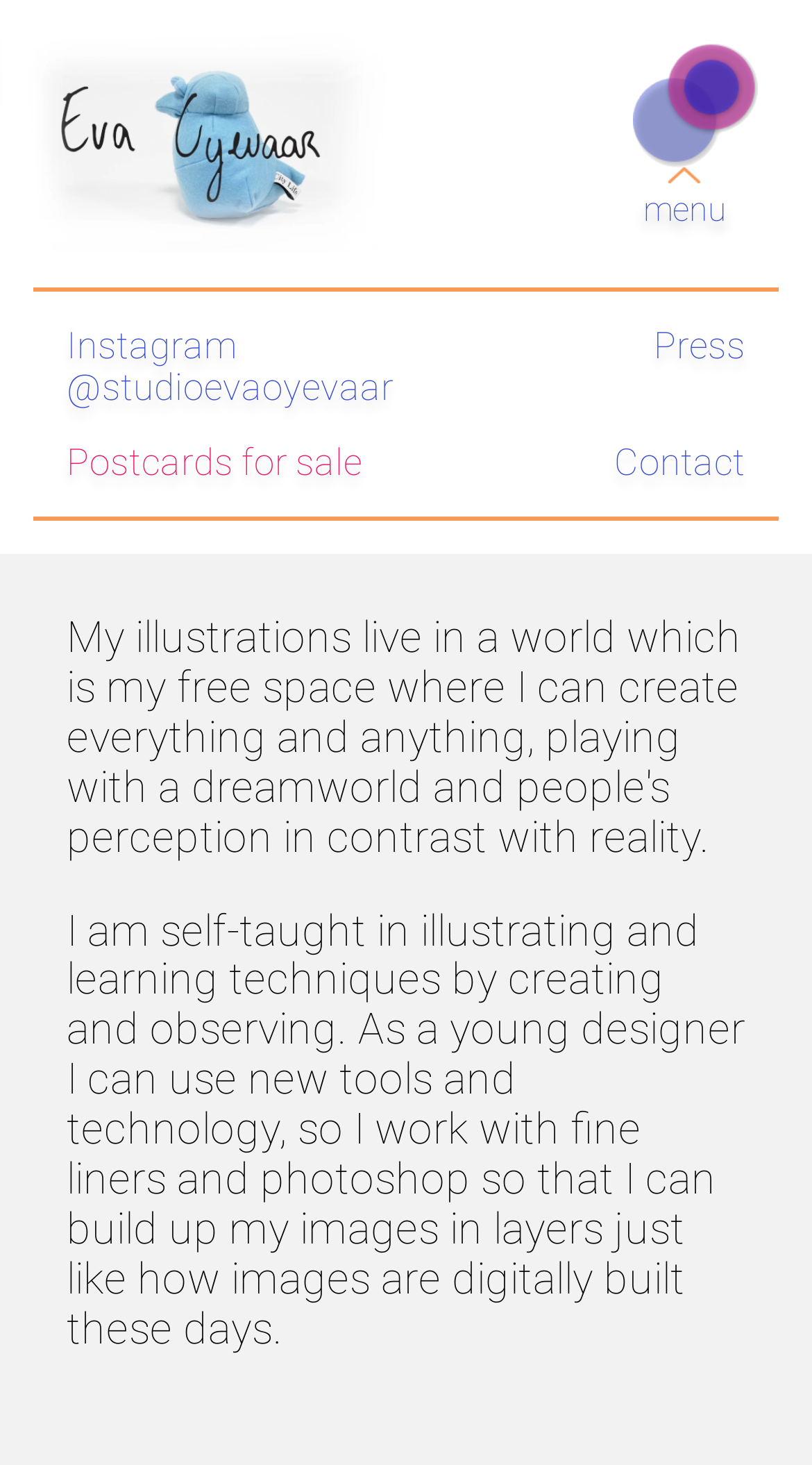Please answer the following question using a single word or phrase: 
What is available for sale on the webpage?

Postcards